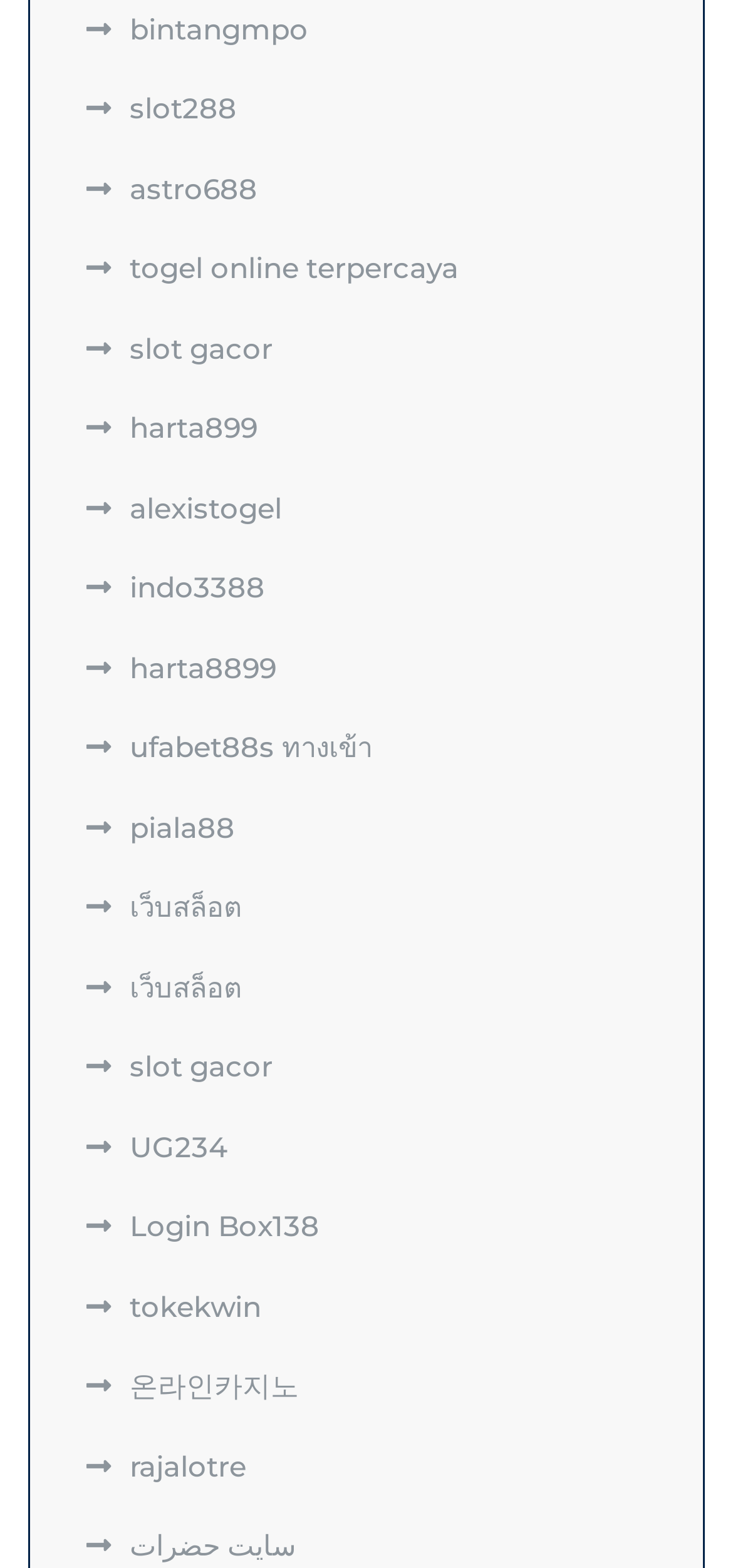Using the information in the image, could you please answer the following question in detail:
Are there any duplicate links on the webpage?

By comparing the OCR text of all the links, I found that there are two links with the same text 'เว็บสล็อต' with bounding box coordinates of [0.118, 0.567, 0.331, 0.59] and [0.118, 0.618, 0.331, 0.64] respectively.